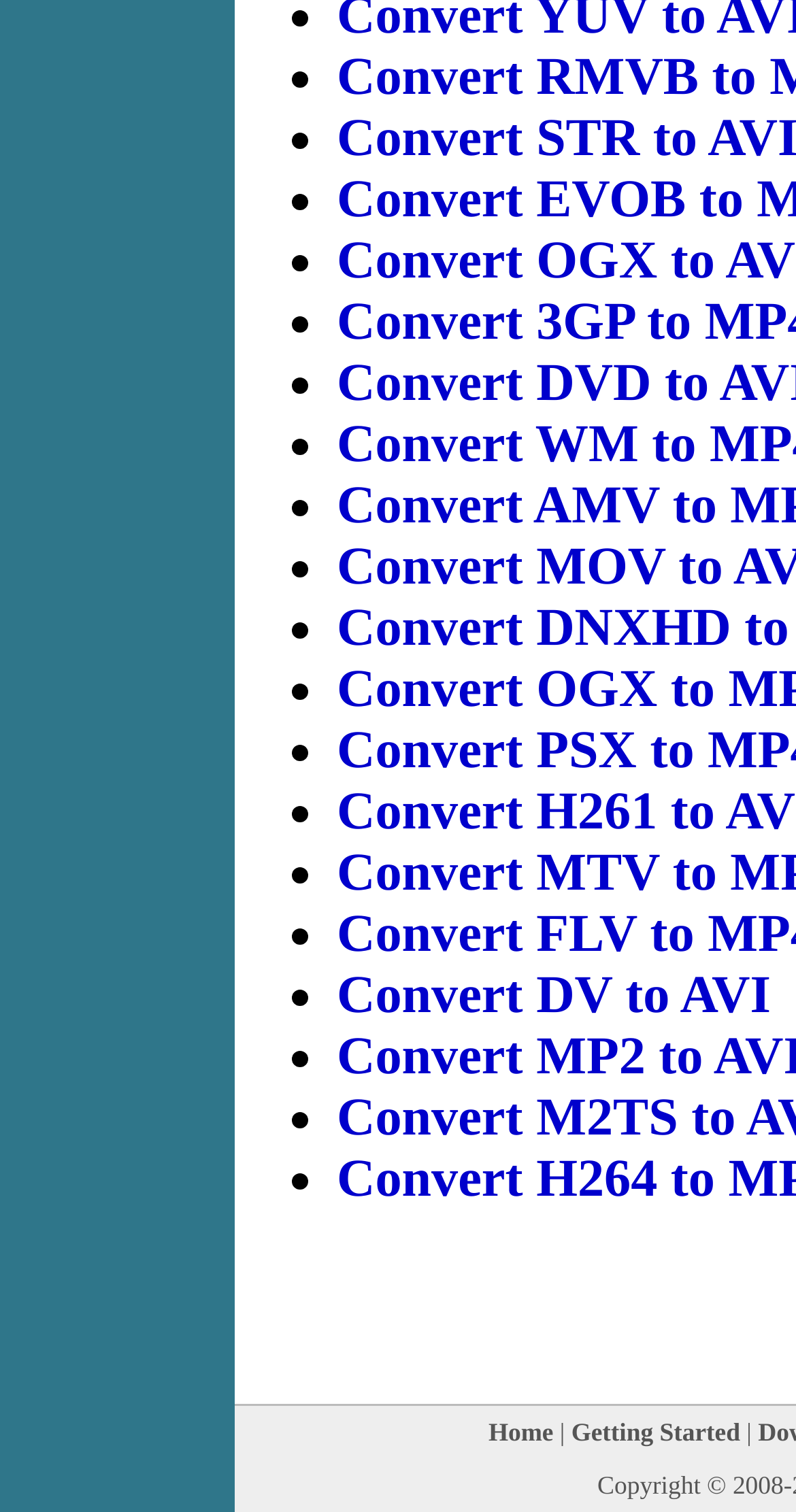Find and provide the bounding box coordinates for the UI element described with: "Home".

[0.614, 0.938, 0.695, 0.957]